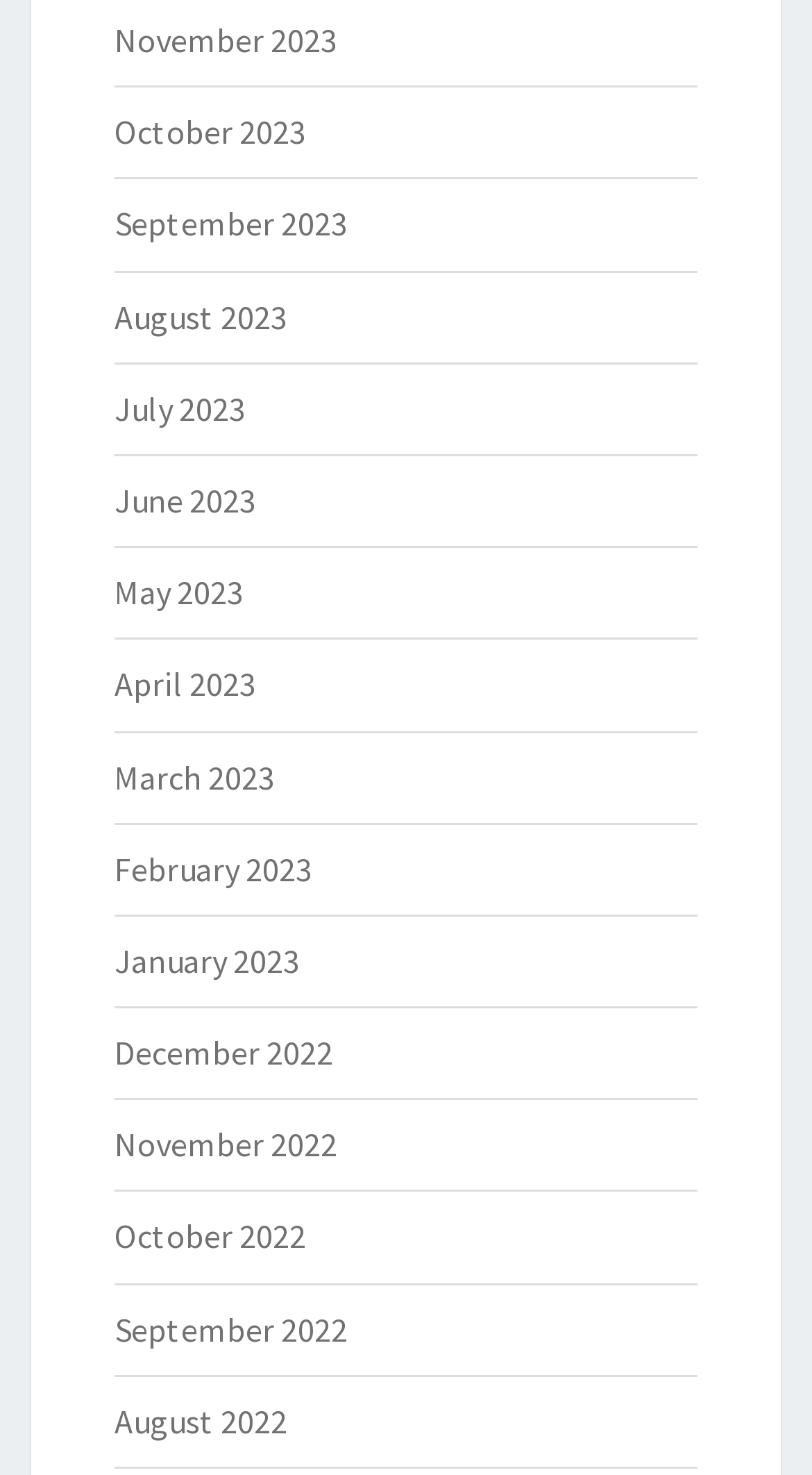What is the purpose of the links on the webpage? Examine the screenshot and reply using just one word or a brief phrase.

To access archived content